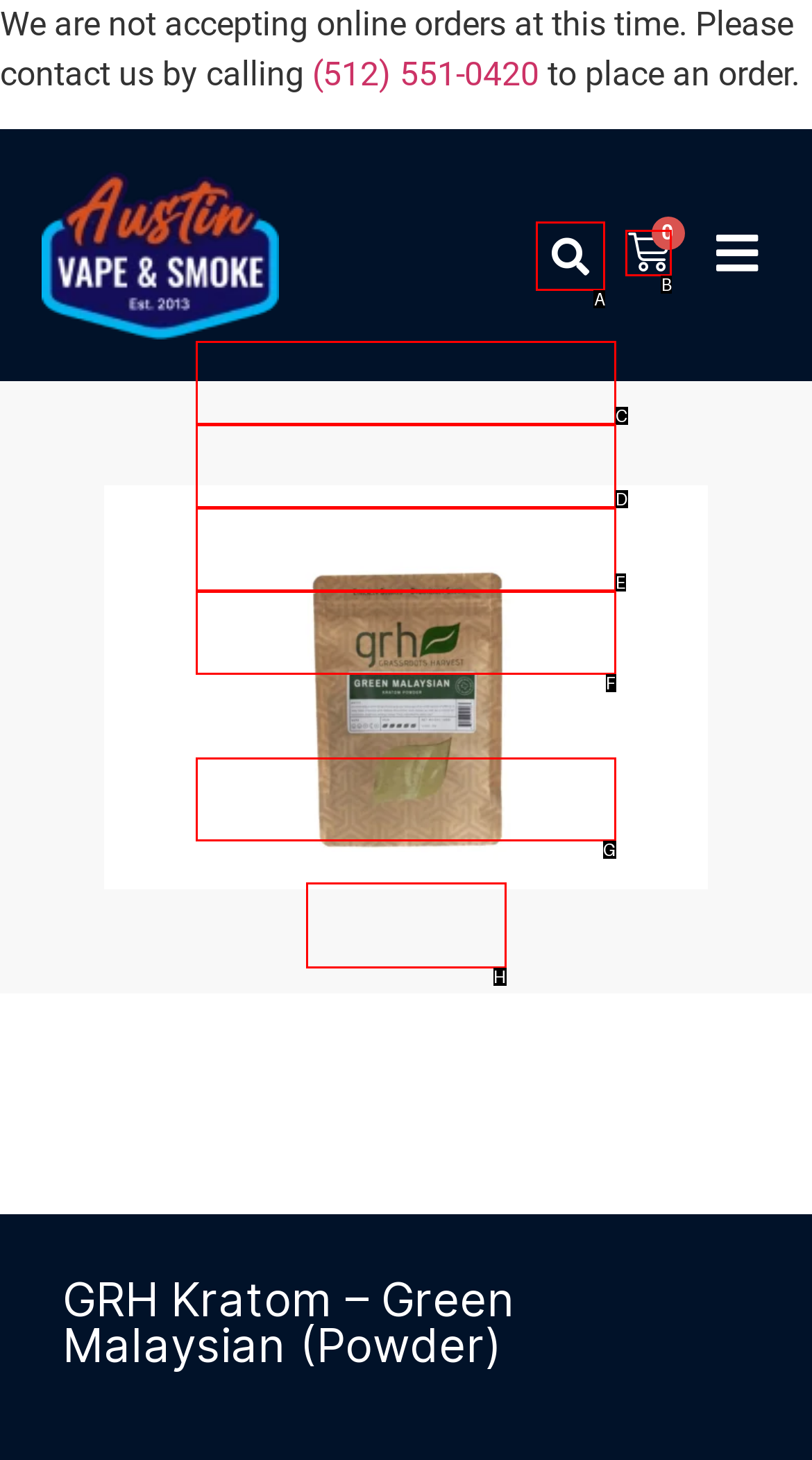For the given instruction: Search for products, determine which boxed UI element should be clicked. Answer with the letter of the corresponding option directly.

A